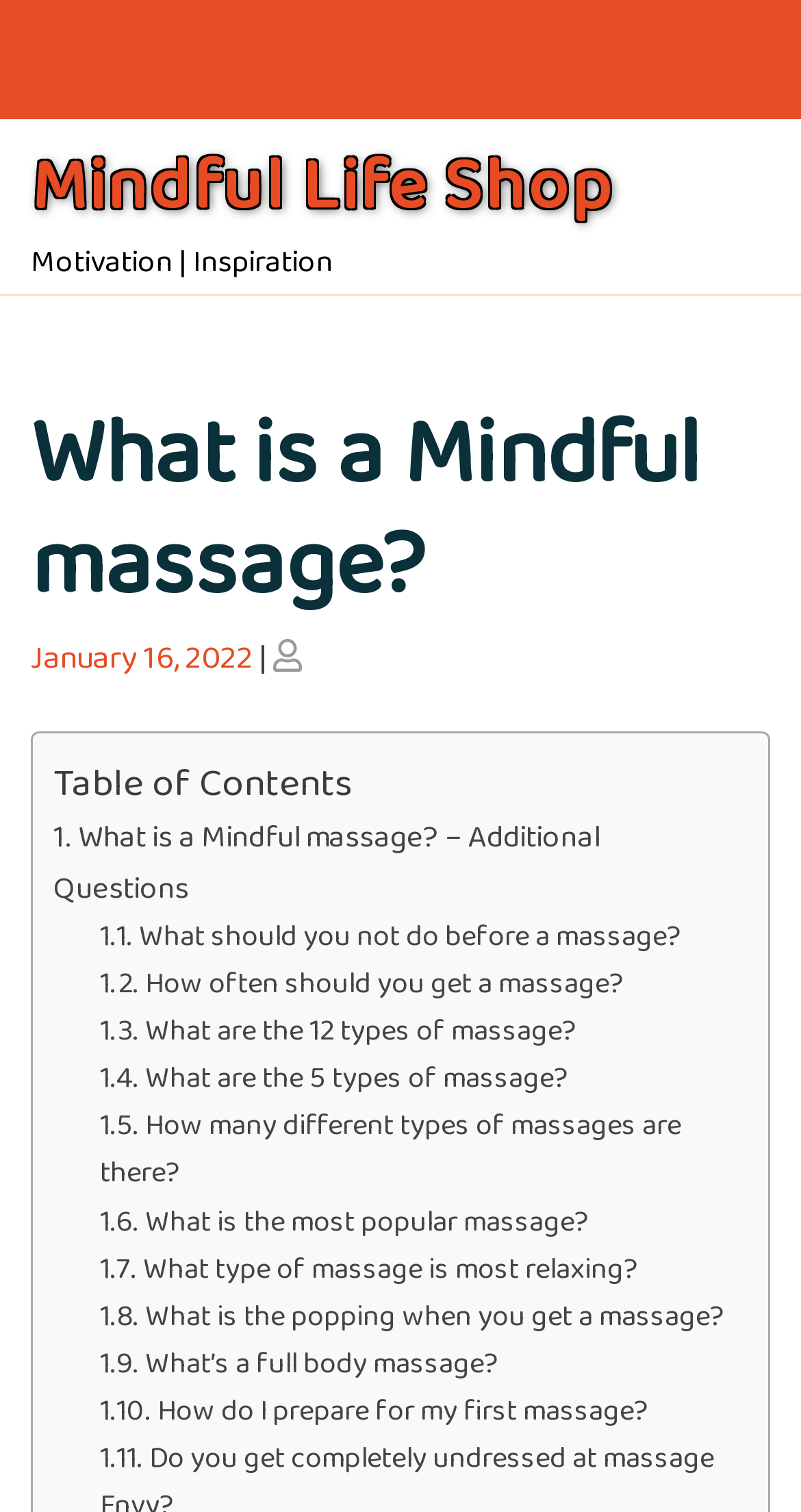Determine the bounding box for the UI element described here: "January 16, 2022".

[0.038, 0.418, 0.315, 0.45]